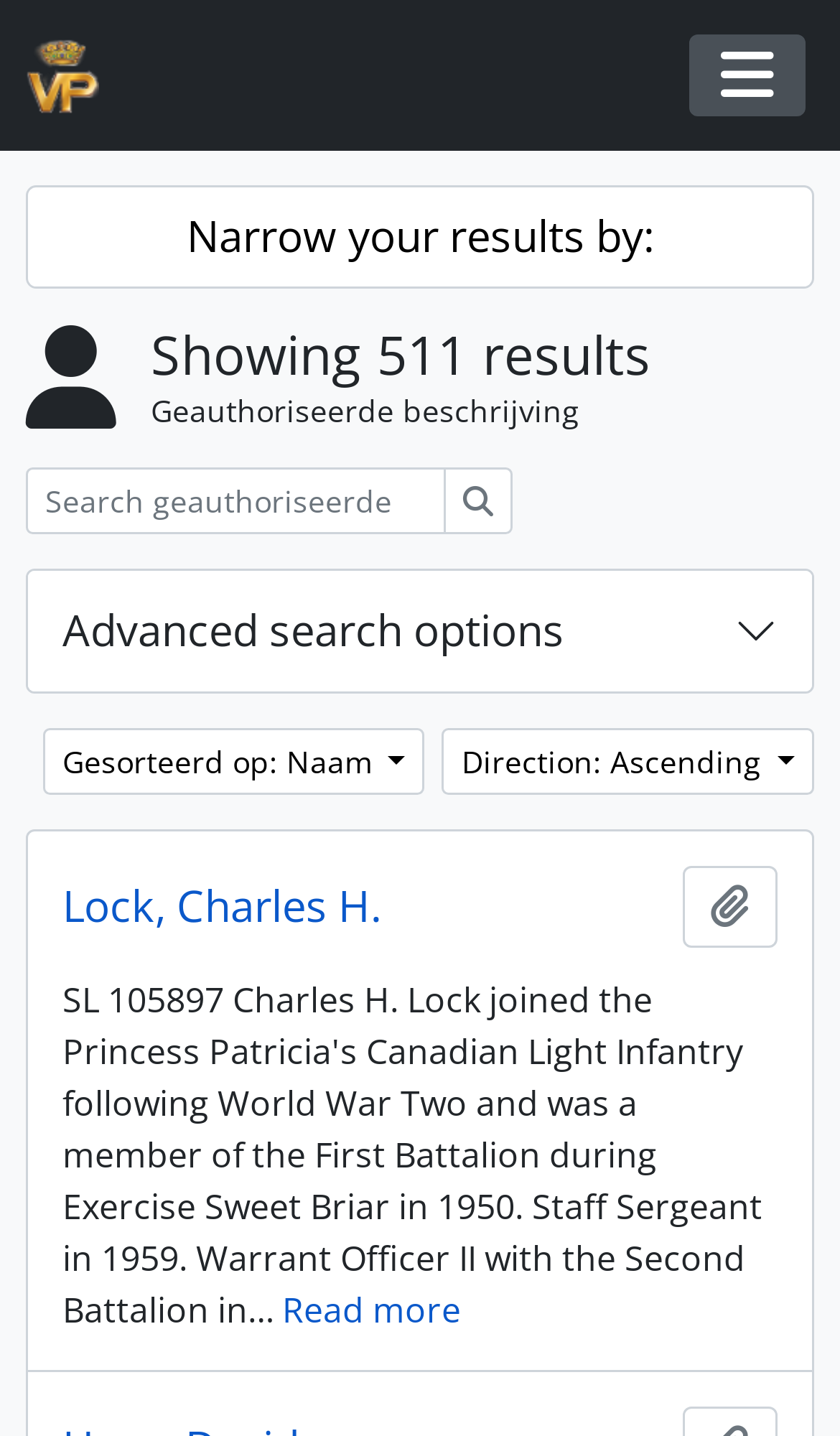Please study the image and answer the question comprehensively:
What is the logo on the top left?

The logo is located on the top left of the webpage, within the navigation section, and it is an image with the text 'AtoM logo'.